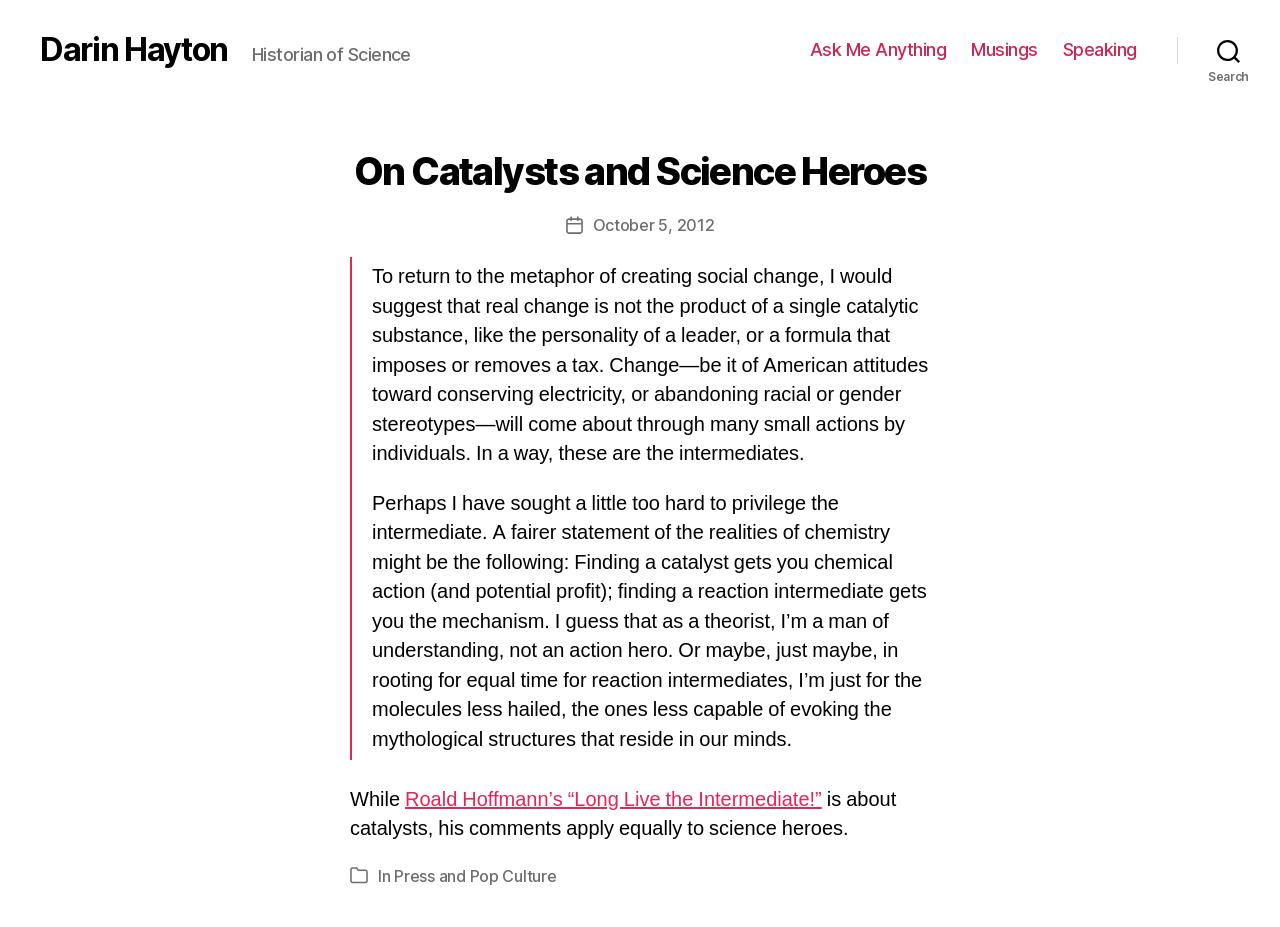Identify and provide the text content of the webpage's primary headline.

On Catalysts and Science Heroes